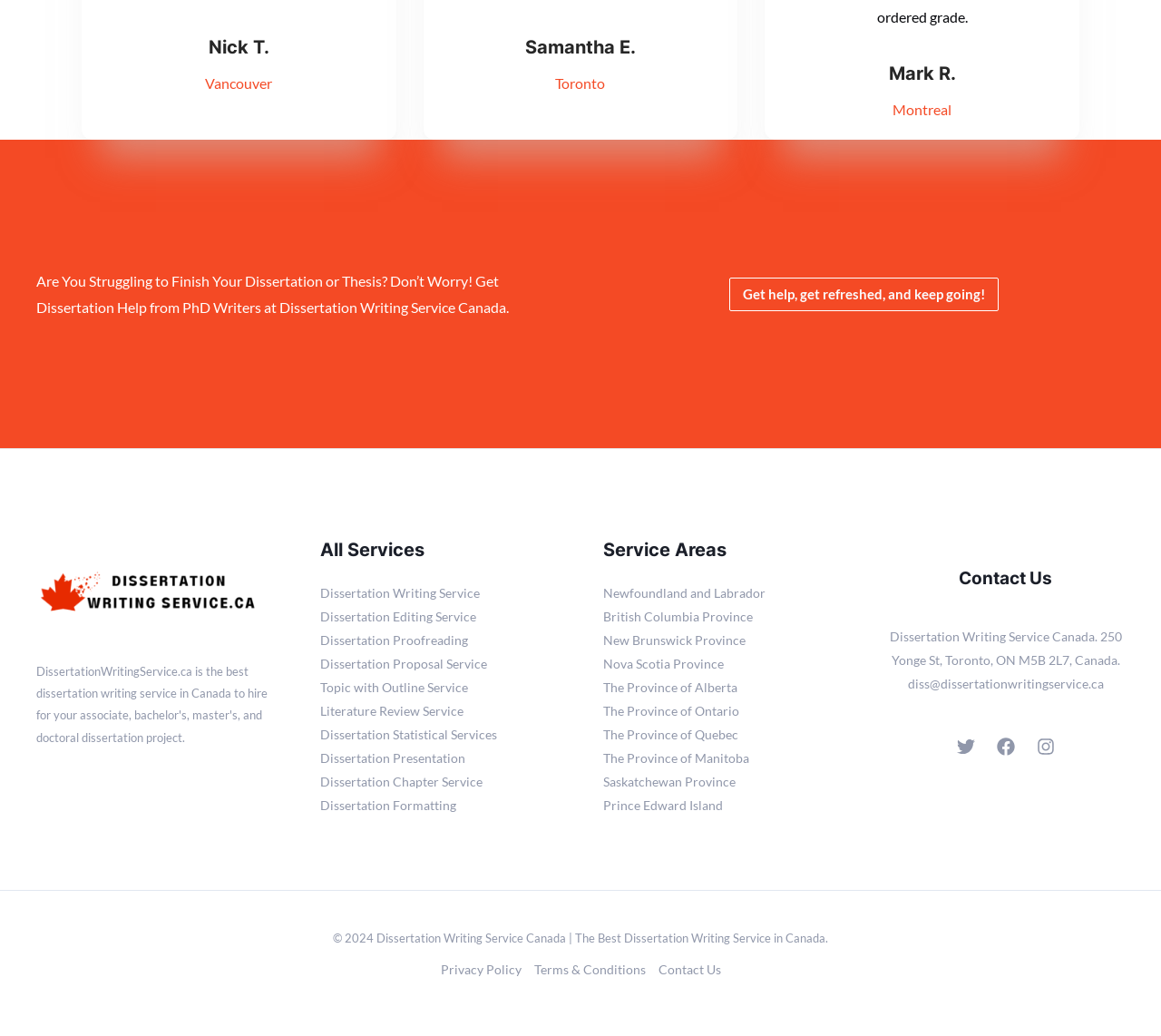What is the address of the dissertation writing service?
Please answer using one word or phrase, based on the screenshot.

250 Yonge St, Toronto, ON M5B 2L7, Canada